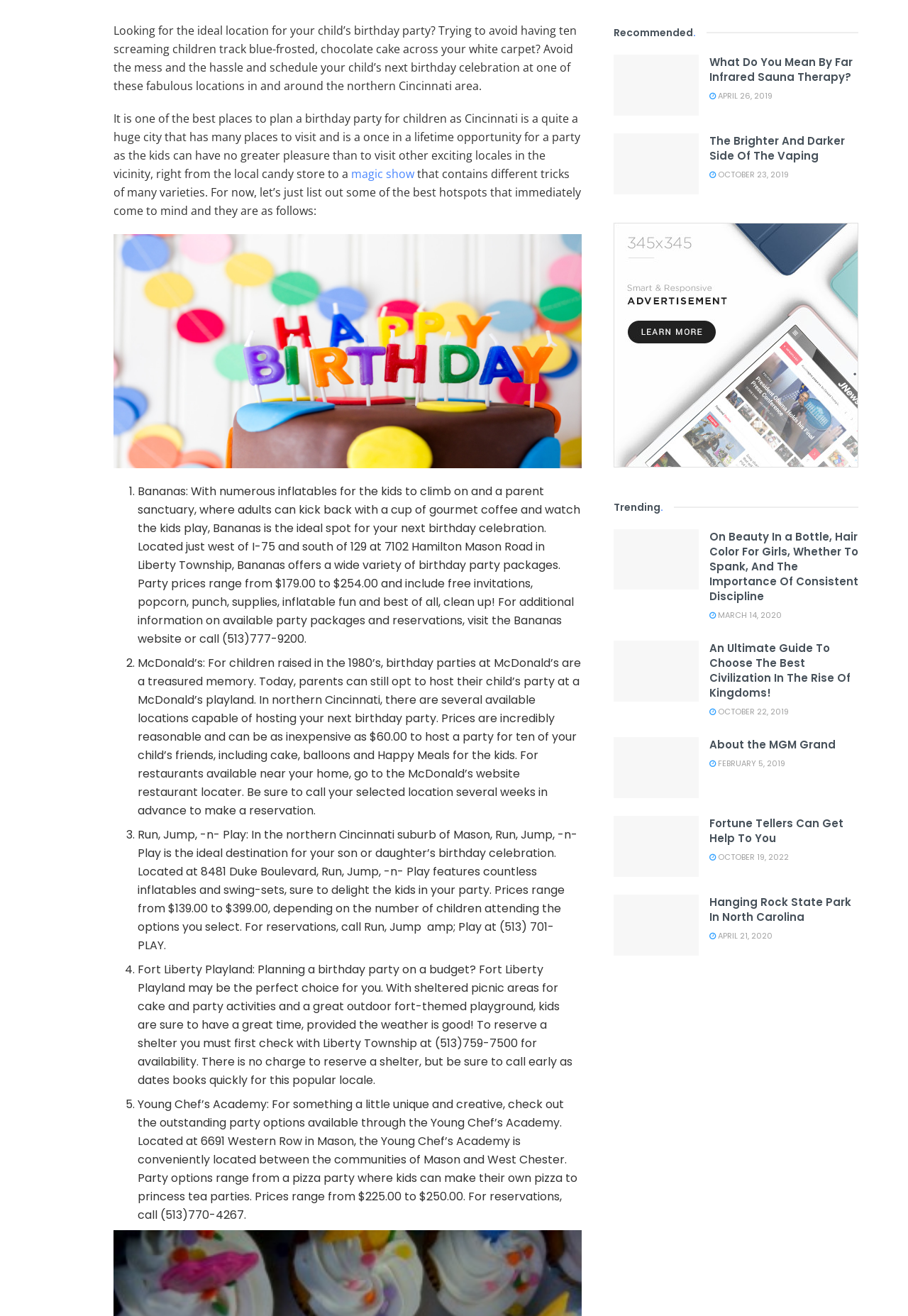Extract the bounding box coordinates for the UI element described as: "About the MGM Grand".

[0.781, 0.56, 0.92, 0.572]